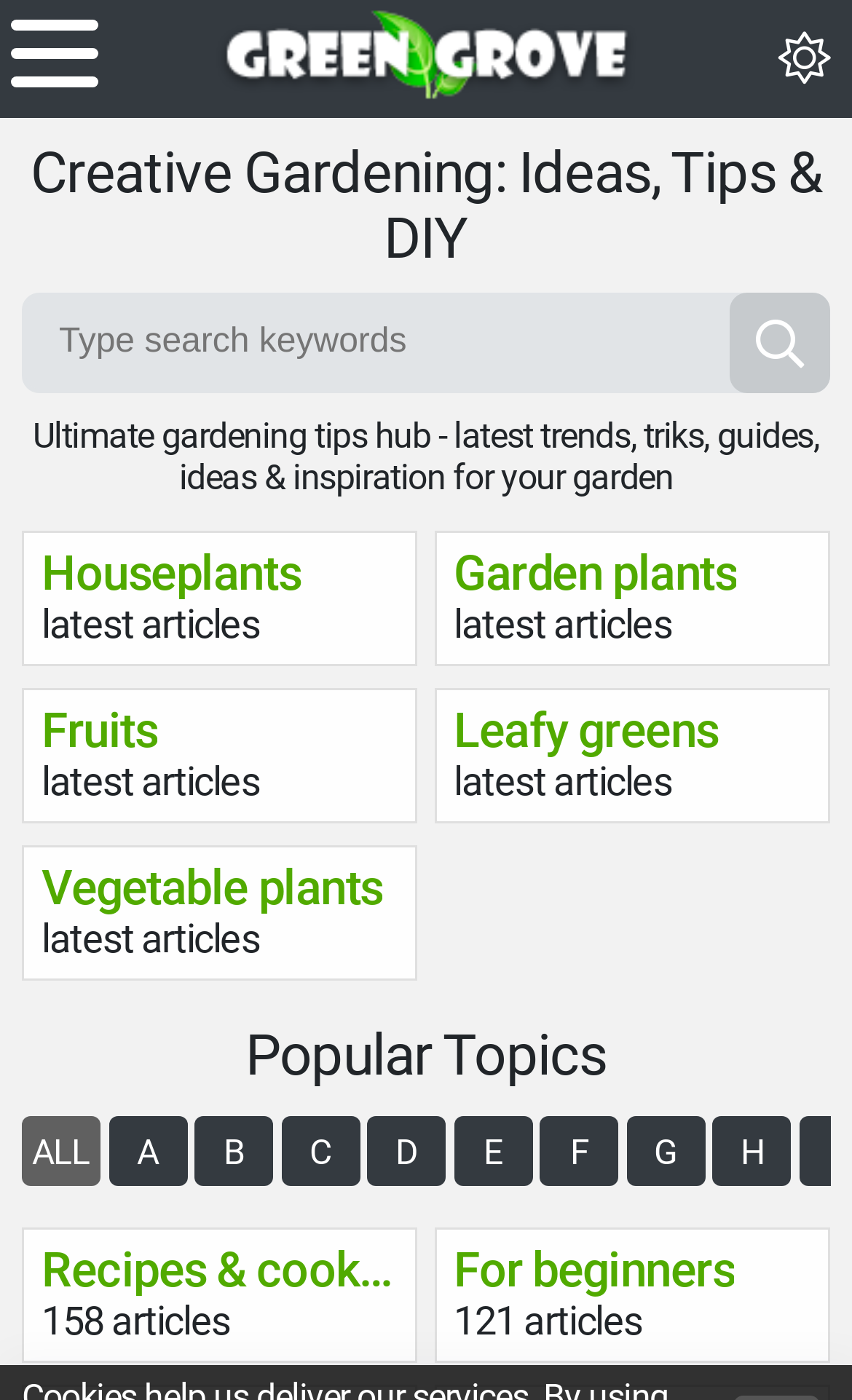How many articles are in the 'For beginners' category?
Analyze the image and provide a thorough answer to the question.

According to the link 'For beginners 121 articles', there are 121 articles in the 'For beginners' category.